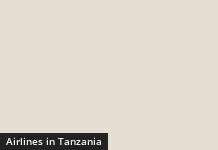Utilize the details in the image to thoroughly answer the following question: What is the likely context of the graphic?

The graphic's placement suggests it is part of a broader collection of resources related to travel or tourism in Tanzania, emphasizing the importance of air travel in facilitating access to this vibrant destination.